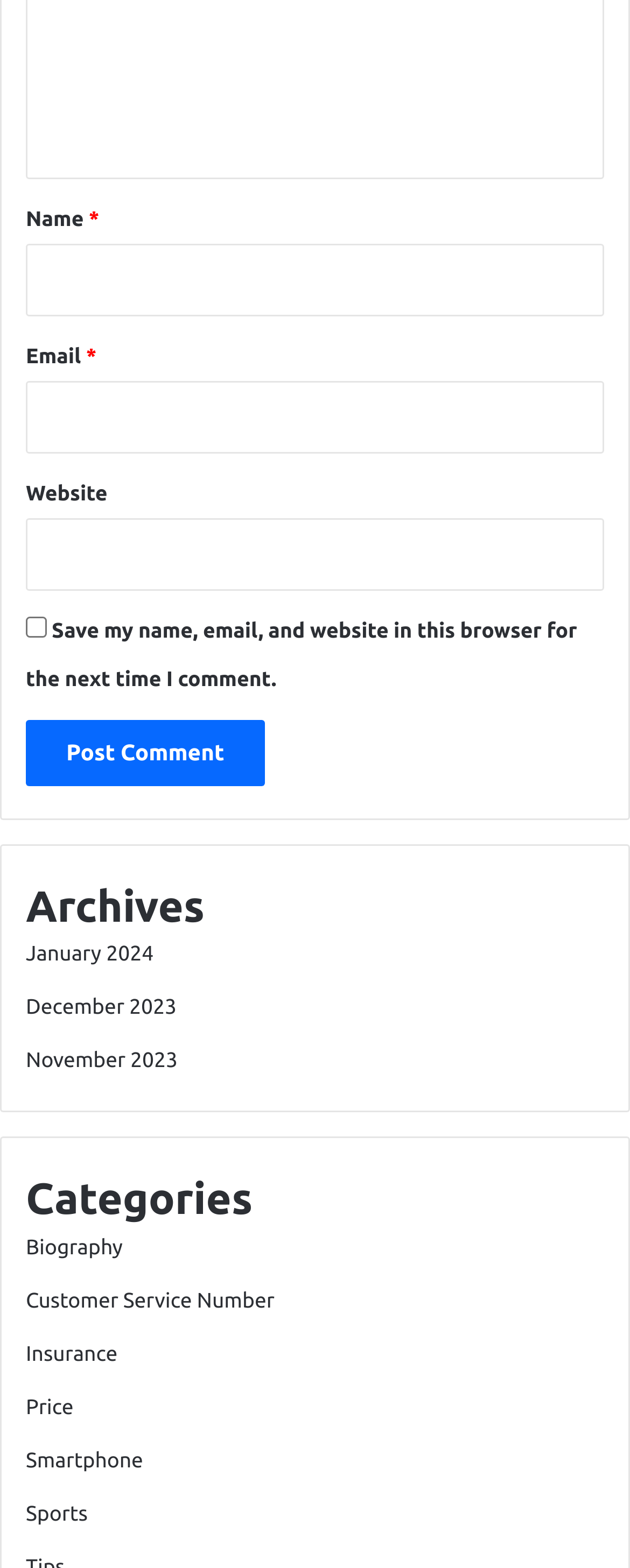Based on the element description parent_node: Website name="url", identify the bounding box of the UI element in the given webpage screenshot. The coordinates should be in the format (top-left x, top-left y, bottom-right x, bottom-right y) and must be between 0 and 1.

[0.041, 0.33, 0.959, 0.376]